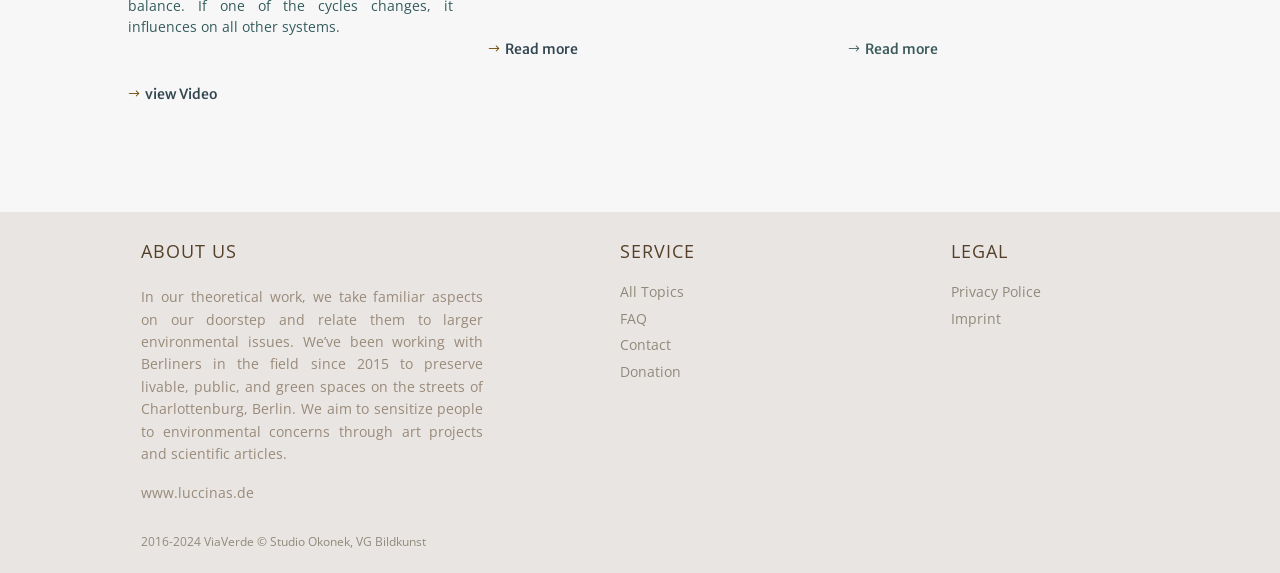Pinpoint the bounding box coordinates of the clickable area needed to execute the instruction: "View video". The coordinates should be specified as four float numbers between 0 and 1, i.e., [left, top, right, bottom].

[0.112, 0.141, 0.171, 0.19]